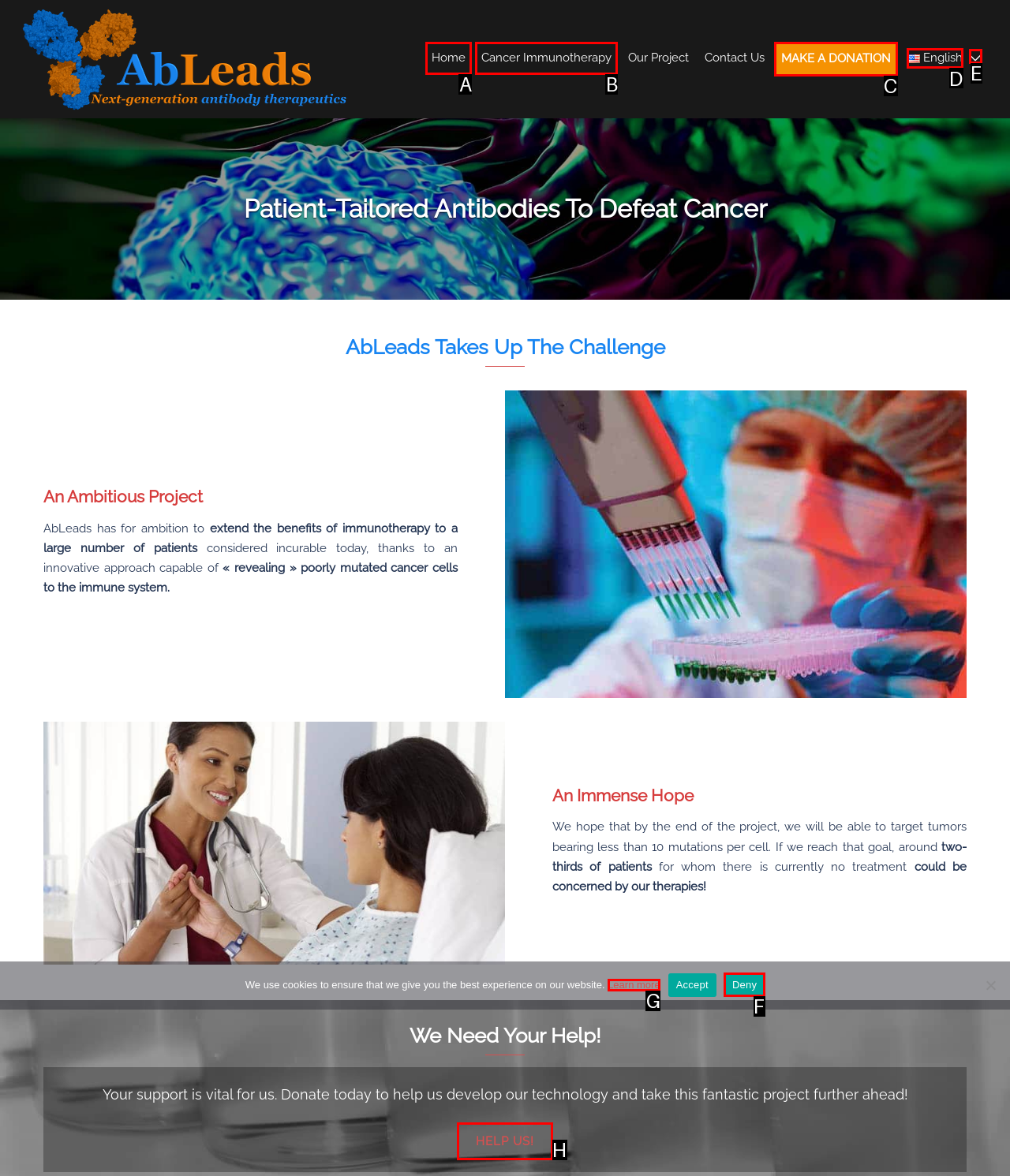Identify the appropriate choice to fulfill this task: Search in the website
Respond with the letter corresponding to the correct option.

None